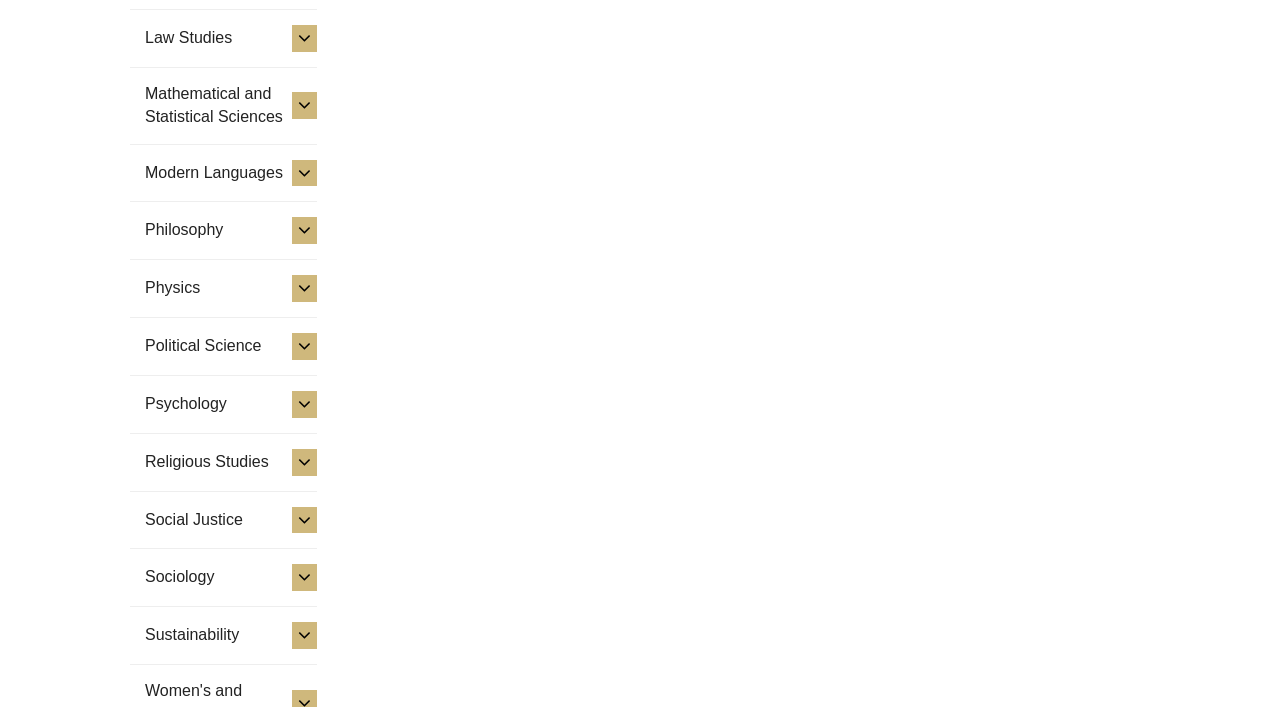Respond to the question below with a concise word or phrase:
What is the vertical position of the 'Philosophy' link relative to the 'Law Studies' link?

Below